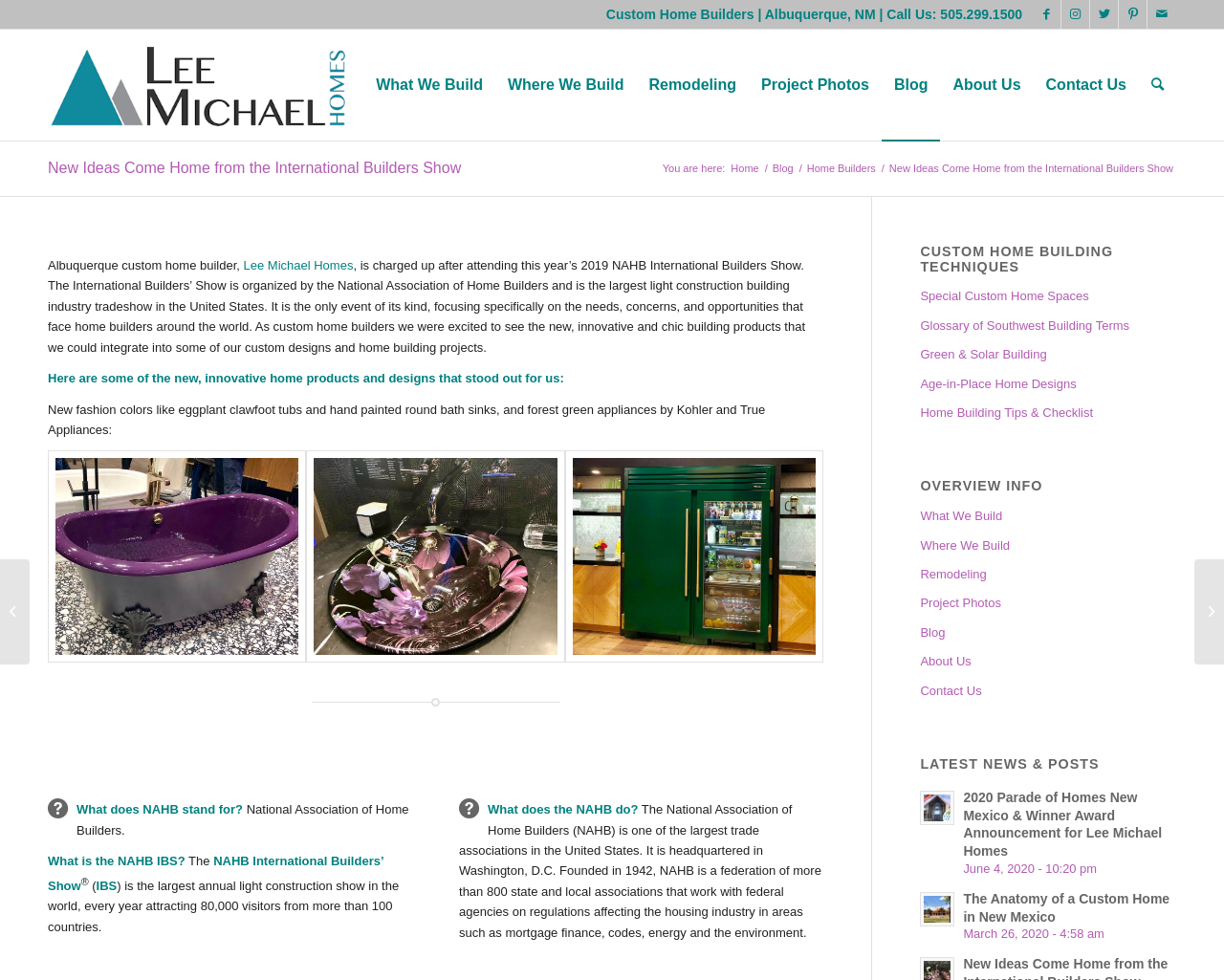What is the name of the association mentioned in the article?
Refer to the image and provide a one-word or short phrase answer.

National Association of Home Builders